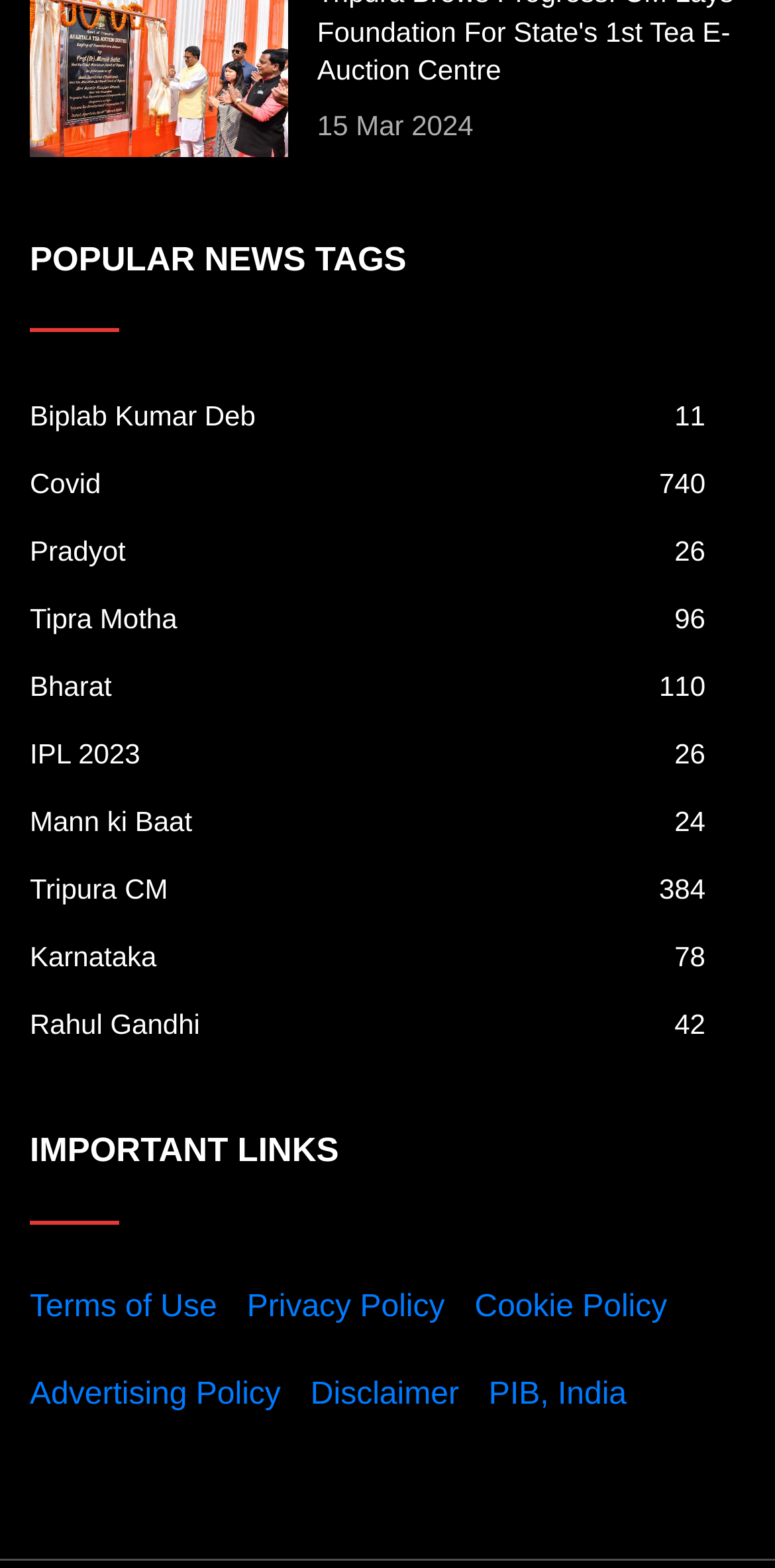Please specify the bounding box coordinates in the format (top-left x, top-left y, bottom-right x, bottom-right y), with values ranging from 0 to 1. Identify the bounding box for the UI component described as follows: Mann ki Baat24

[0.038, 0.509, 0.91, 0.539]